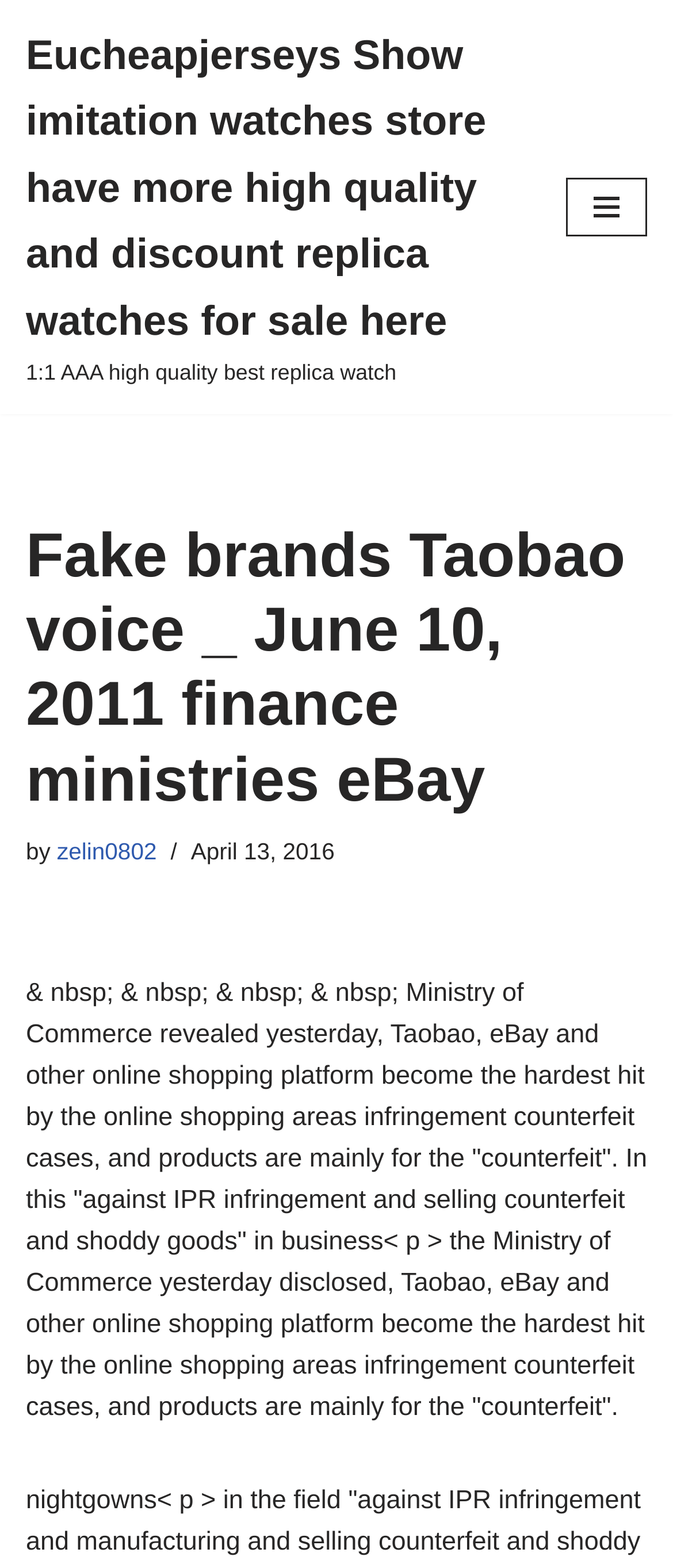Using a single word or phrase, answer the following question: 
What is the main issue discussed in the article?

Counterfeit products